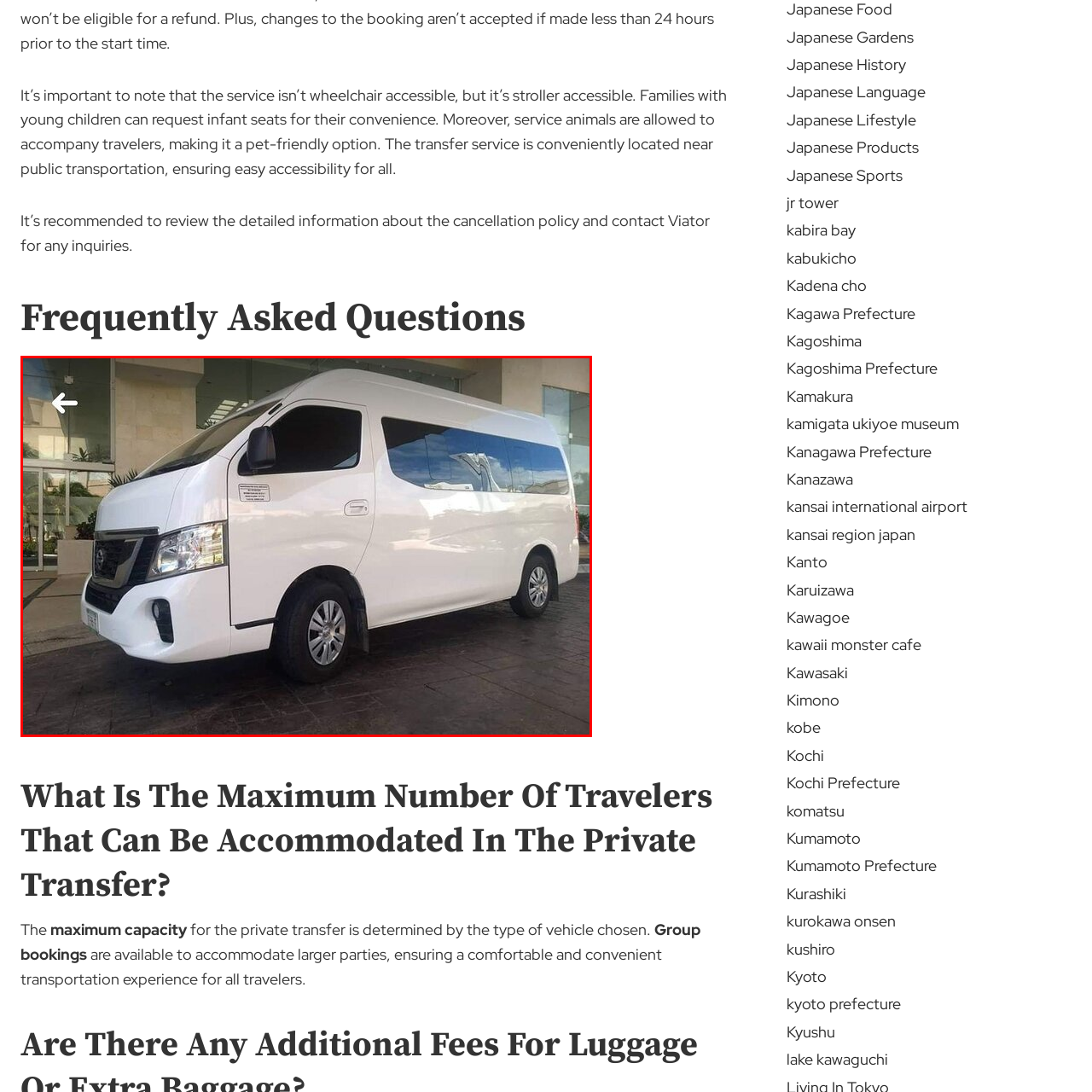Study the image enclosed in red and provide a single-word or short-phrase answer: Where is the van parked?

Formal or commercial setting